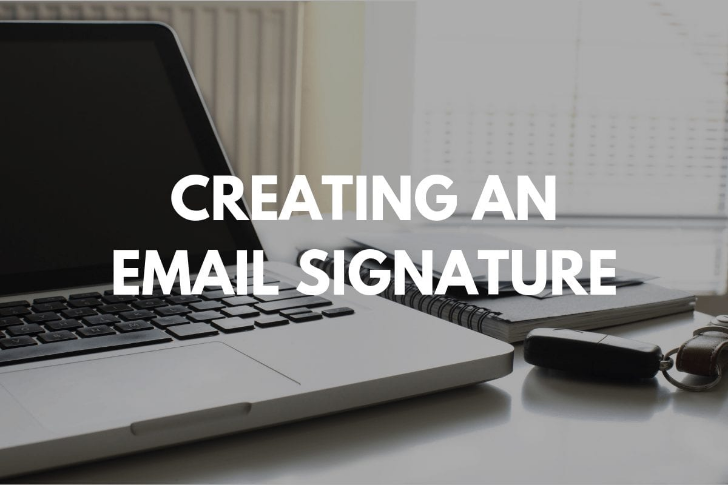What is the source of the cozy ambiance?
Provide a thorough and detailed answer to the question.

The image features a cozy ambiance, which is enhanced by the light streaming in from a nearby window, creating a comfortable and inviting atmosphere for productivity and focus.